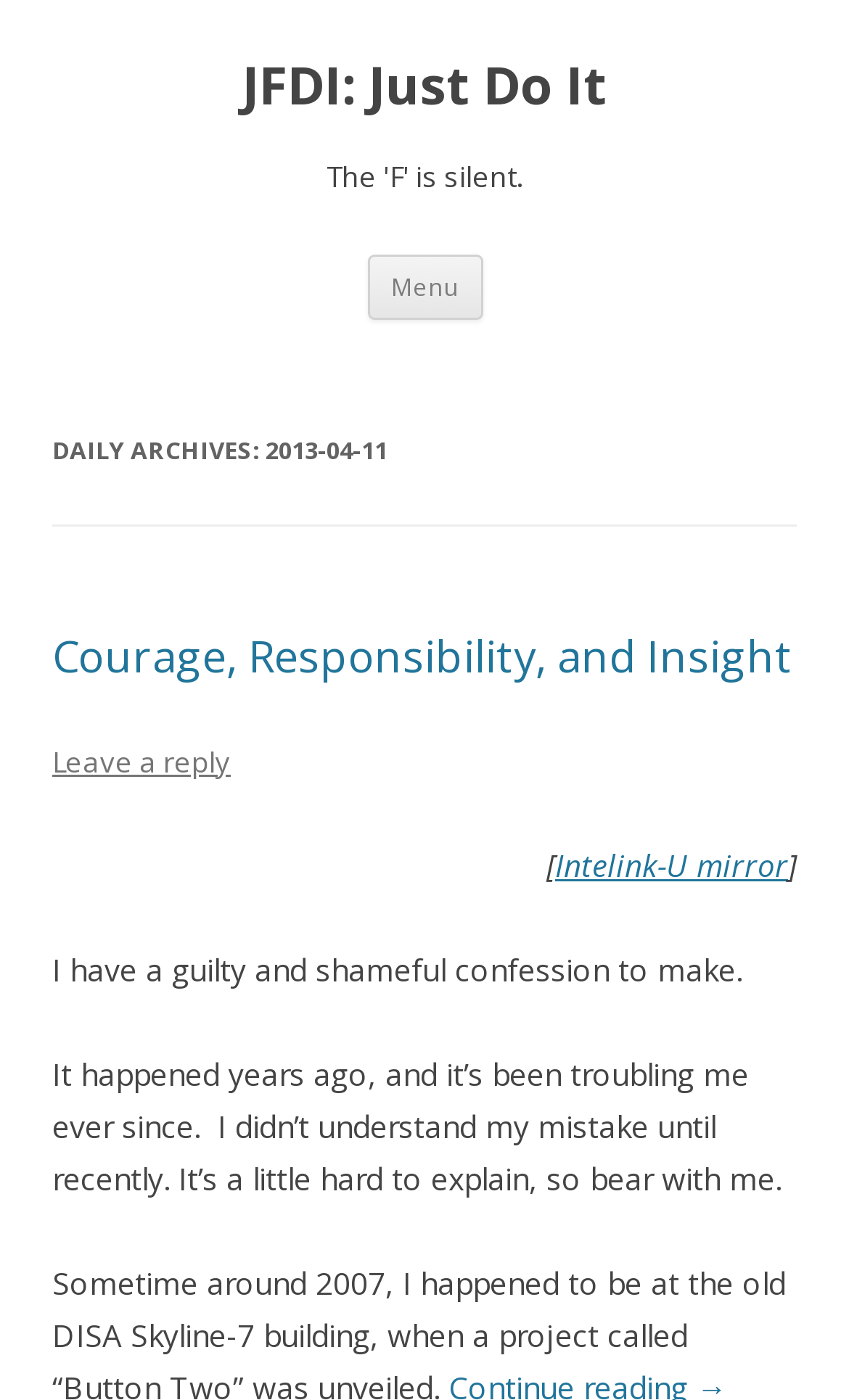Find and generate the main title of the webpage.

JFDI: Just Do It